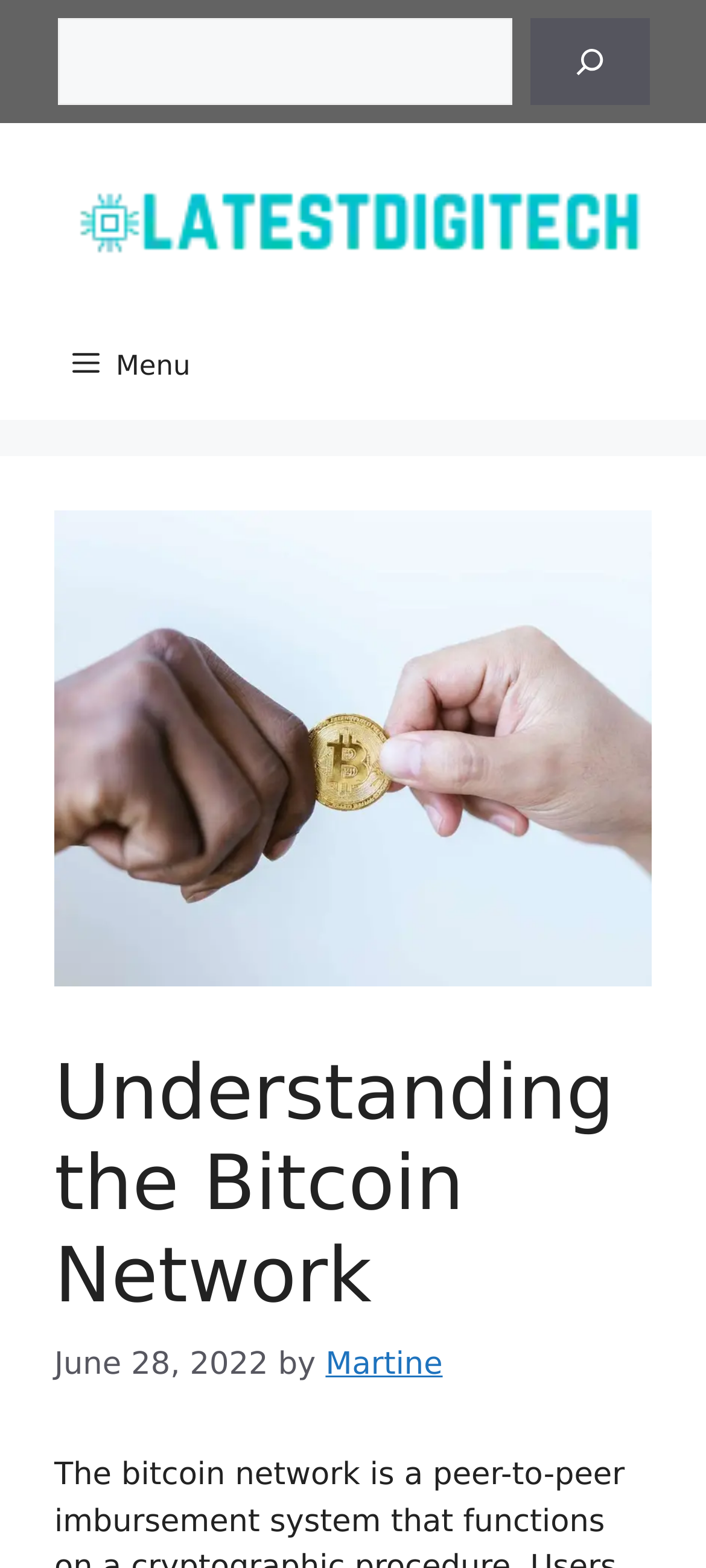Bounding box coordinates are specified in the format (top-left x, top-left y, bottom-right x, bottom-right y). All values are floating point numbers bounded between 0 and 1. Please provide the bounding box coordinate of the region this sentence describes: alt="Latestdigitech"

[0.09, 0.126, 0.91, 0.149]